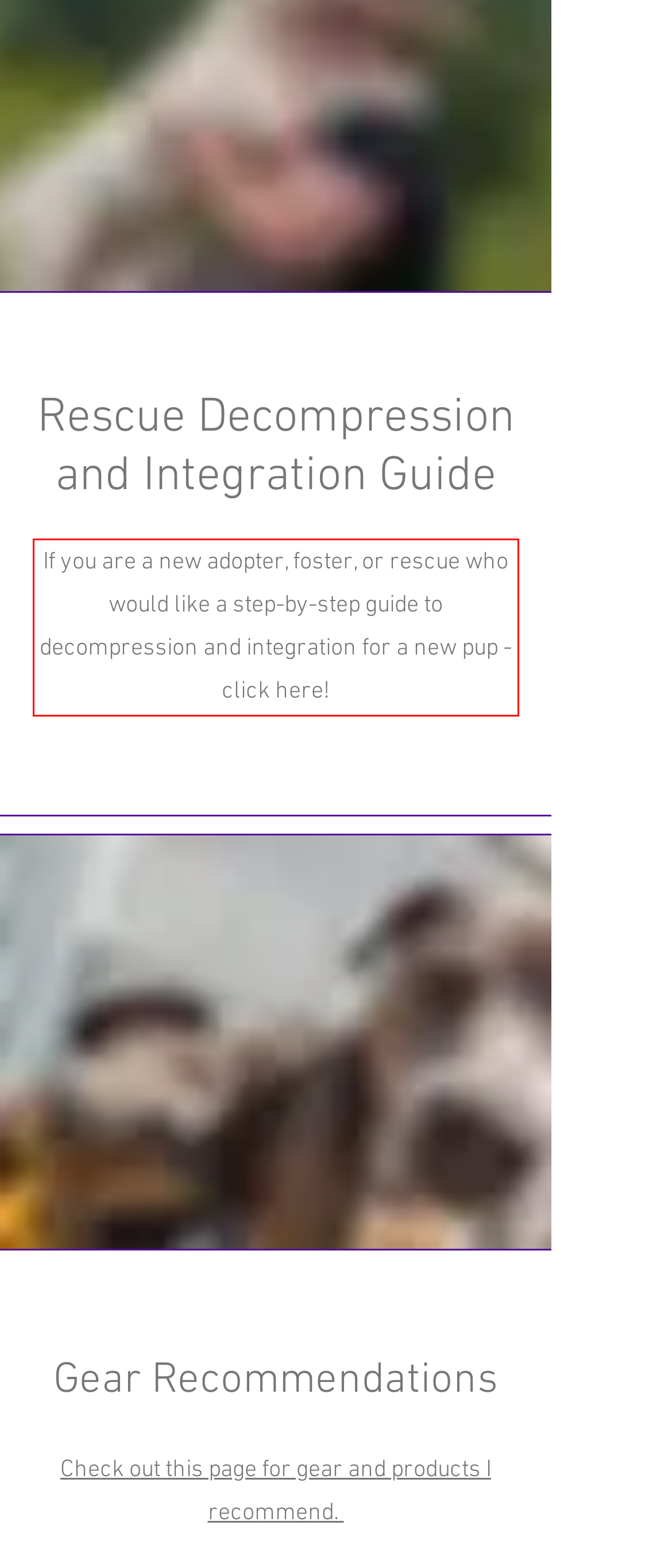Identify the text inside the red bounding box in the provided webpage screenshot and transcribe it.

If you are a new adopter, foster, or rescue who would like a step-by-step guide to decompression and integration for a new pup - click here!